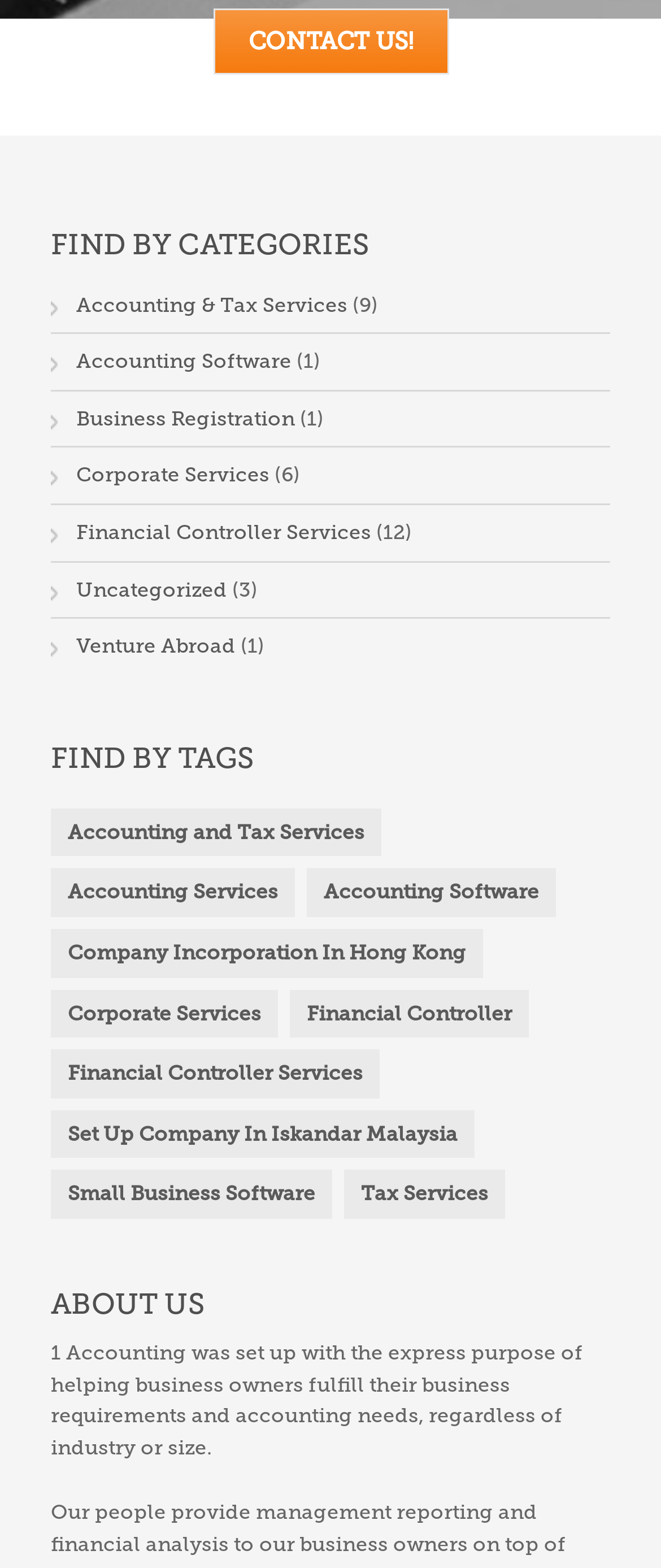Pinpoint the bounding box coordinates of the element that must be clicked to accomplish the following instruction: "Read about us". The coordinates should be in the format of four float numbers between 0 and 1, i.e., [left, top, right, bottom].

[0.077, 0.822, 0.923, 0.853]